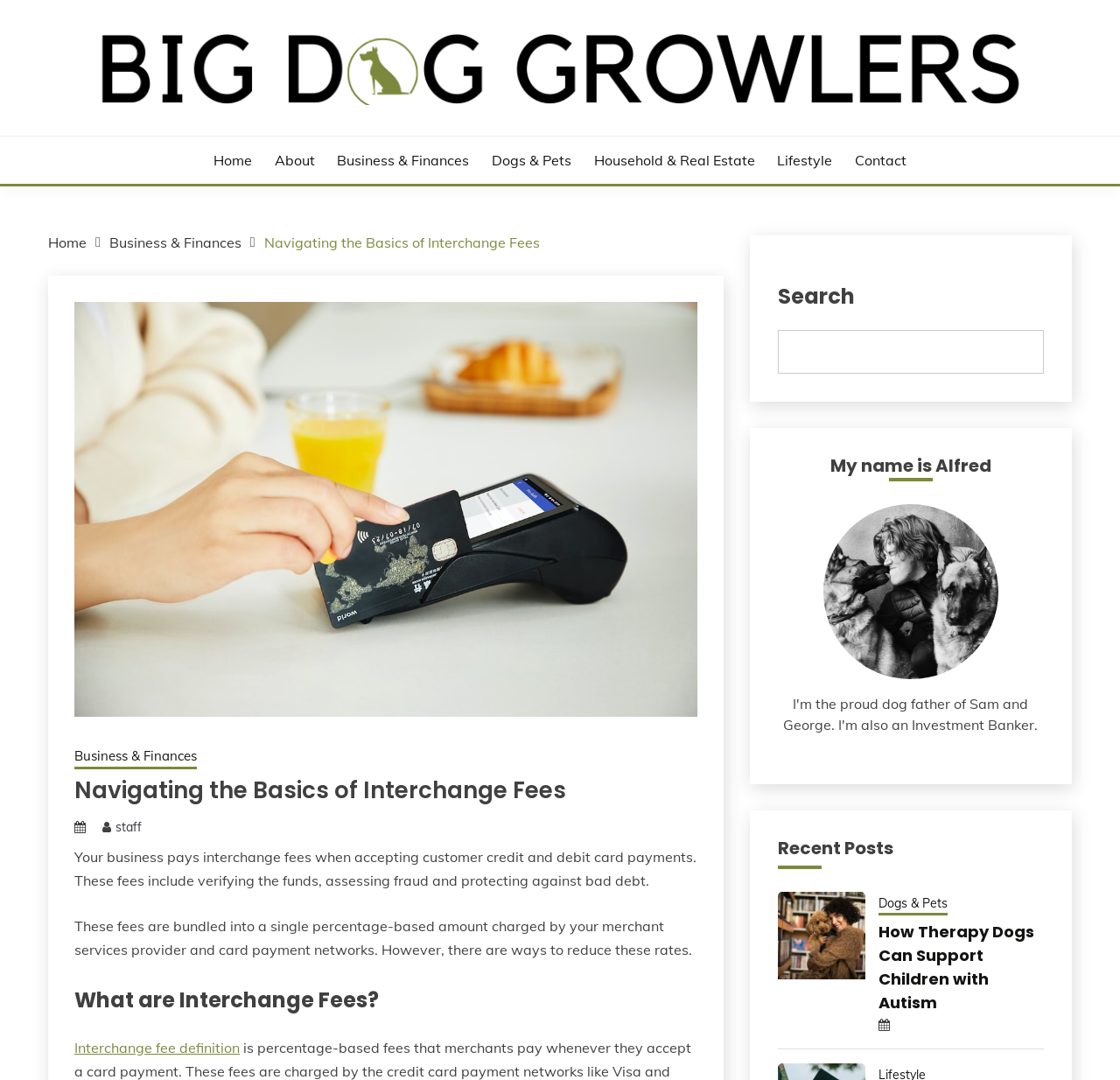Select the bounding box coordinates of the element I need to click to carry out the following instruction: "read about business and finances".

[0.245, 0.138, 0.281, 0.158]